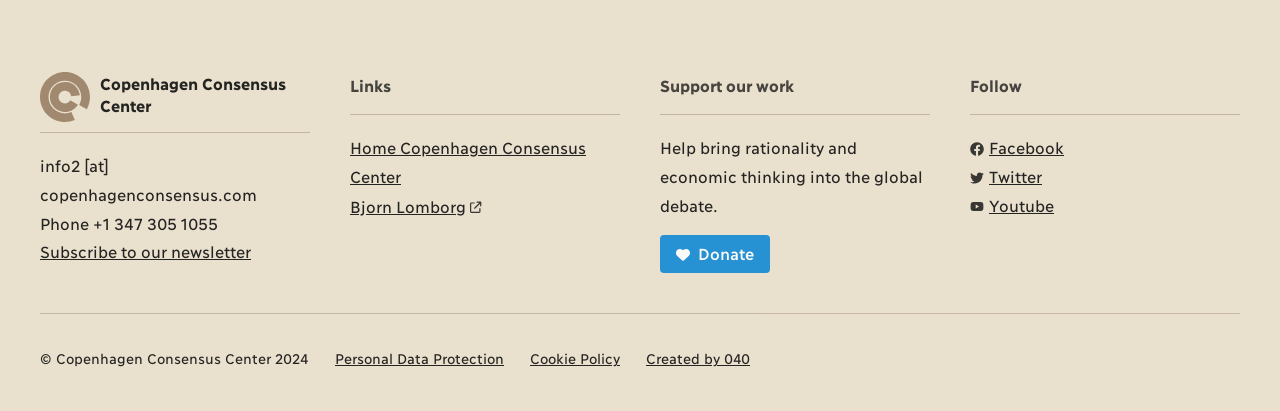Find the bounding box coordinates for the HTML element described as: "Youtube". The coordinates should consist of four float values between 0 and 1, i.e., [left, top, right, bottom].

[0.758, 0.473, 0.823, 0.52]